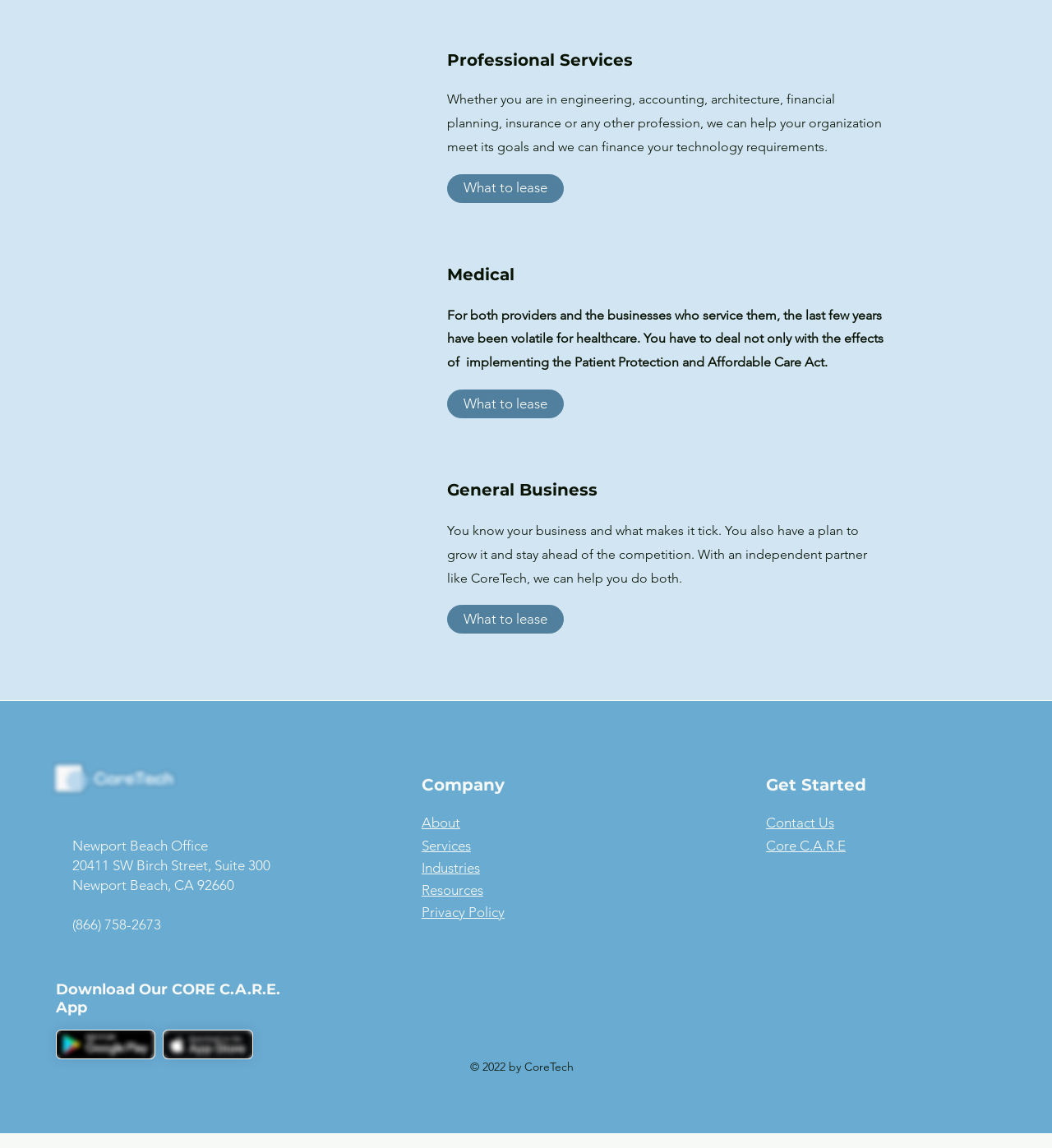Given the element description "aria-label="LinkedIn"" in the screenshot, predict the bounding box coordinates of that UI element.

[0.719, 0.869, 0.744, 0.891]